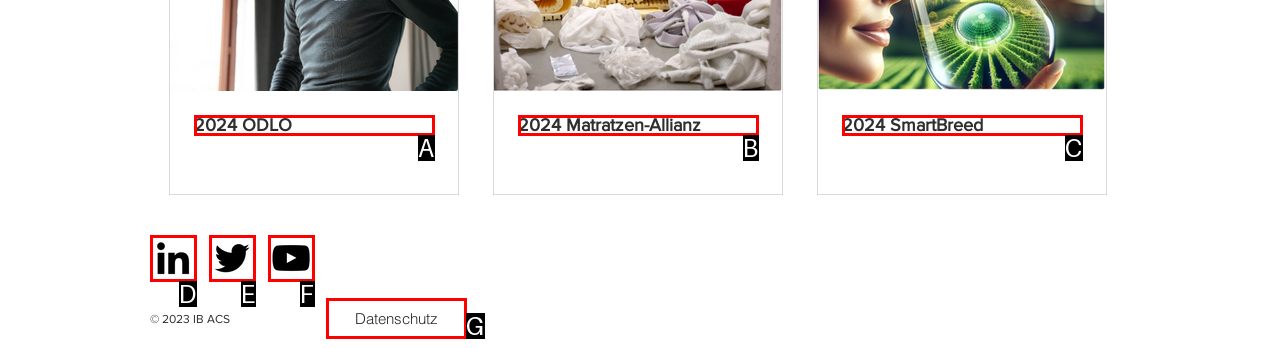Using the given description: 2024 ODLO, identify the HTML element that corresponds best. Answer with the letter of the correct option from the available choices.

A